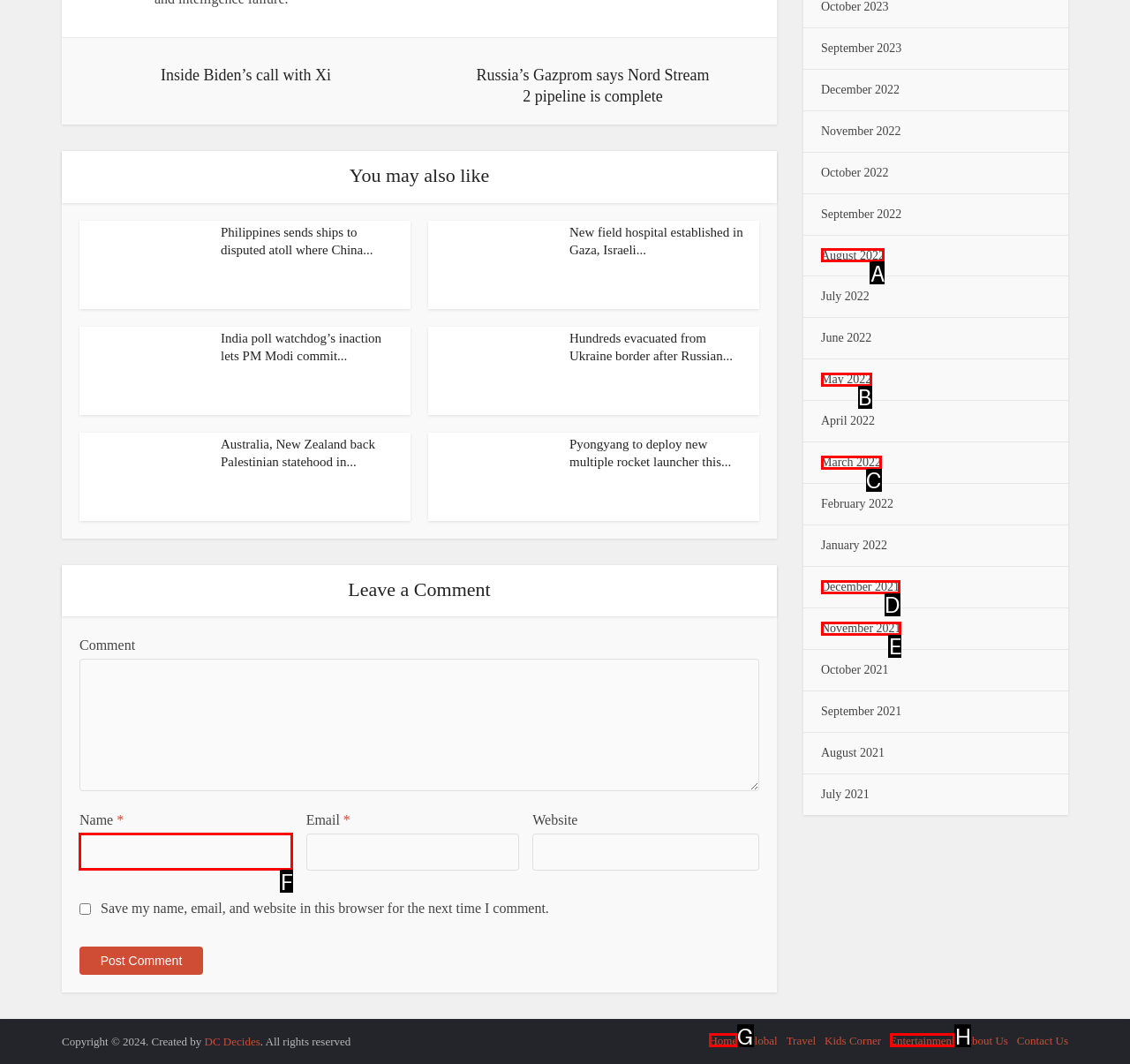Point out which UI element to click to complete this task: Enter your name in the 'Name' field
Answer with the letter corresponding to the right option from the available choices.

F